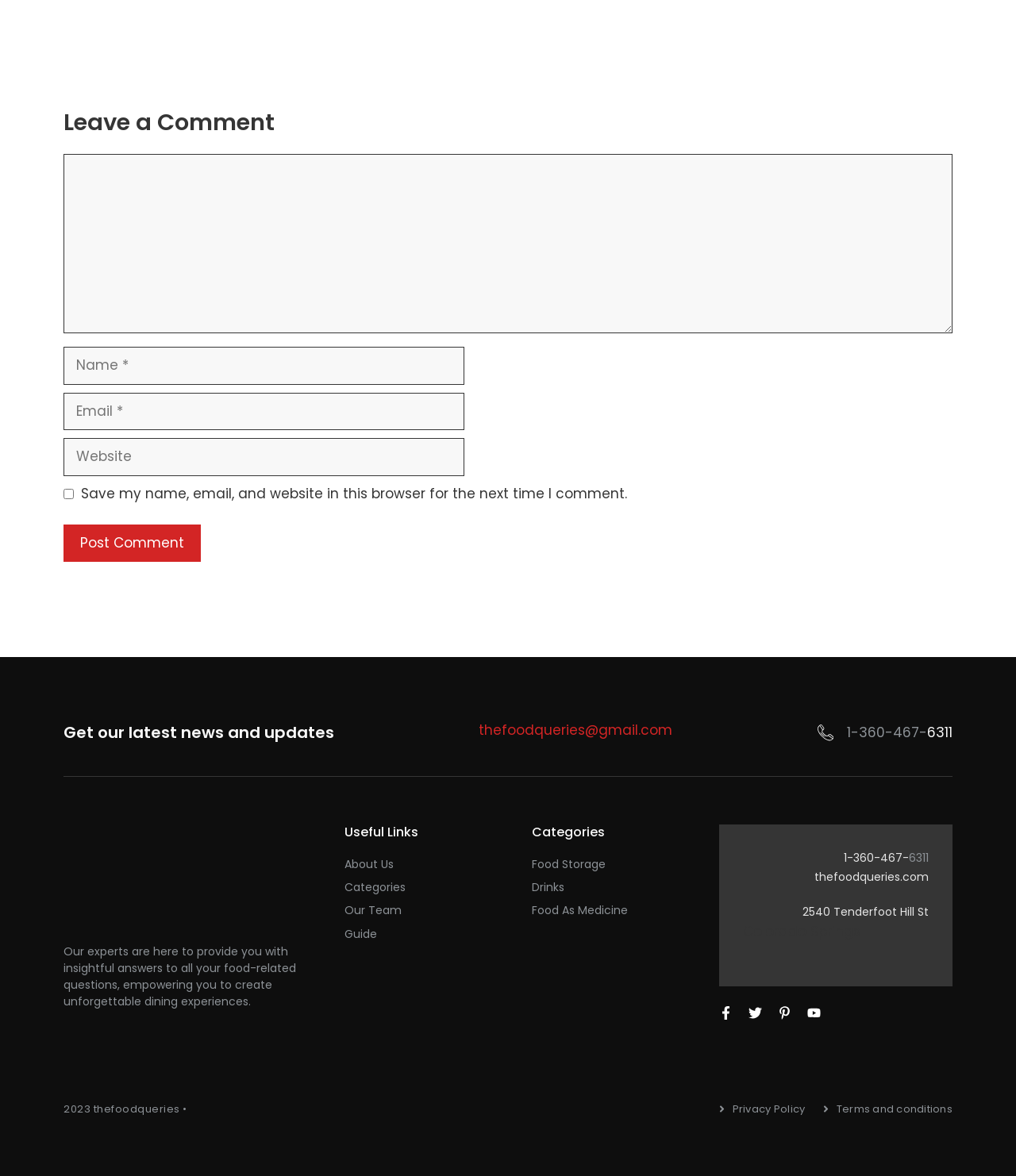Can you pinpoint the bounding box coordinates for the clickable element required for this instruction: "Contact us via email"? The coordinates should be four float numbers between 0 and 1, i.e., [left, top, right, bottom].

[0.471, 0.613, 0.662, 0.629]